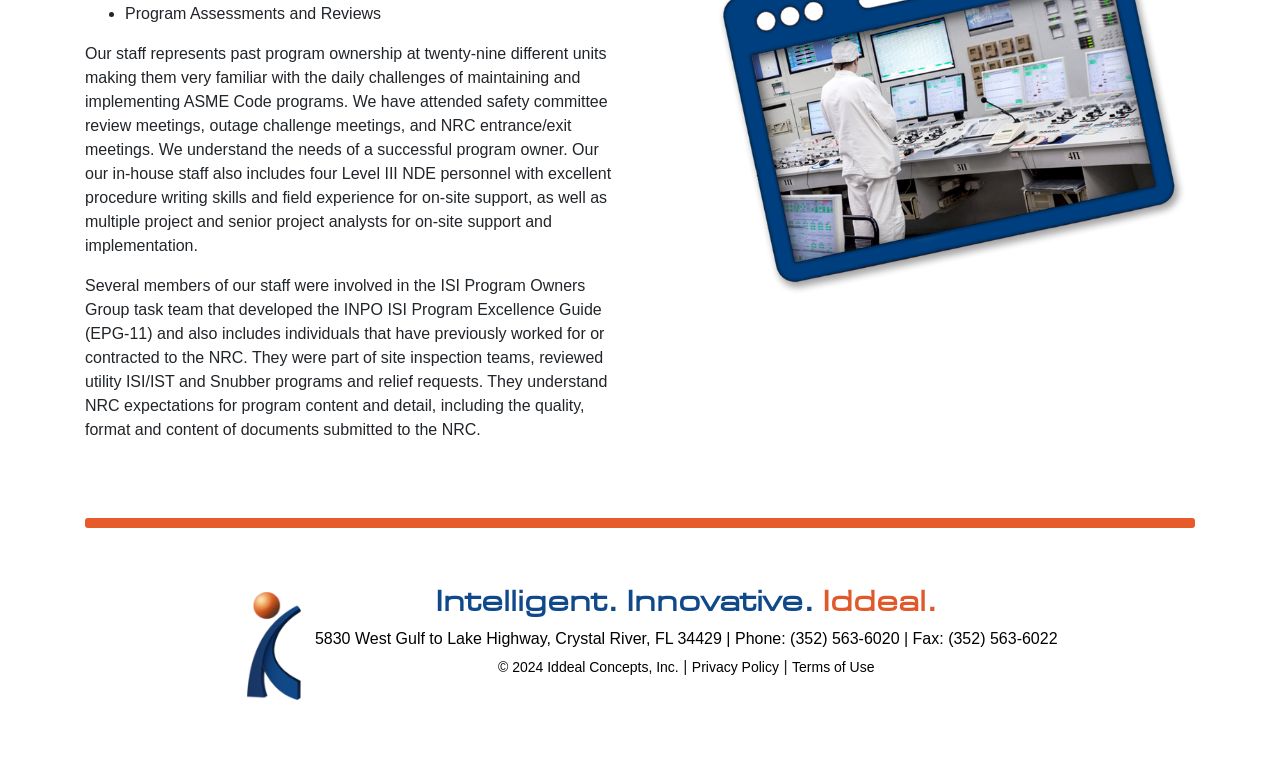What is the company's address?
Please provide a single word or phrase answer based on the image.

5830 West Gulf to Lake Highway, Crystal River, FL 34429